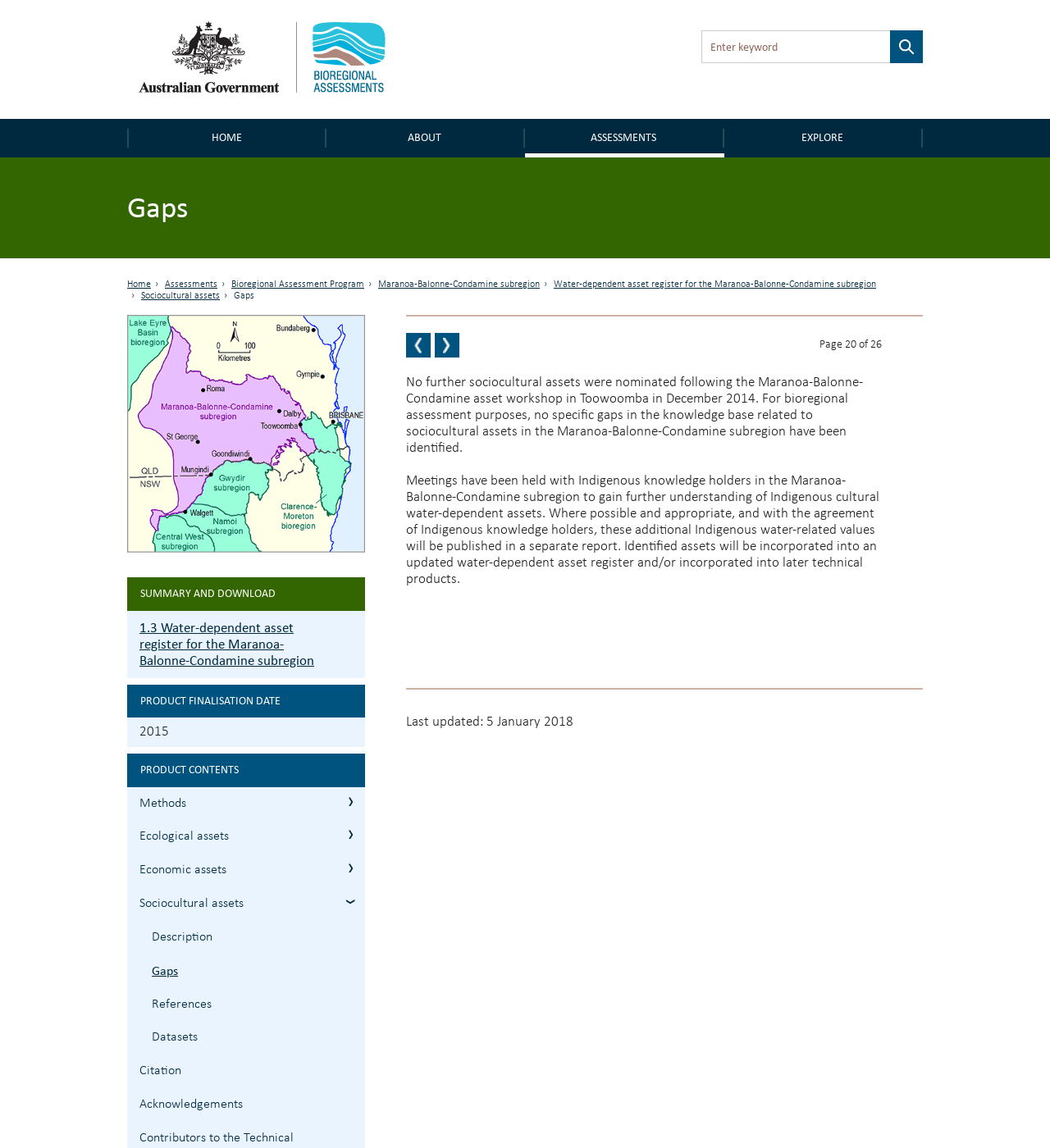What is the current page number?
Answer the question in as much detail as possible.

The current page number can be determined by looking at the text 'Page 20 of 26' located at the bottom of the page.